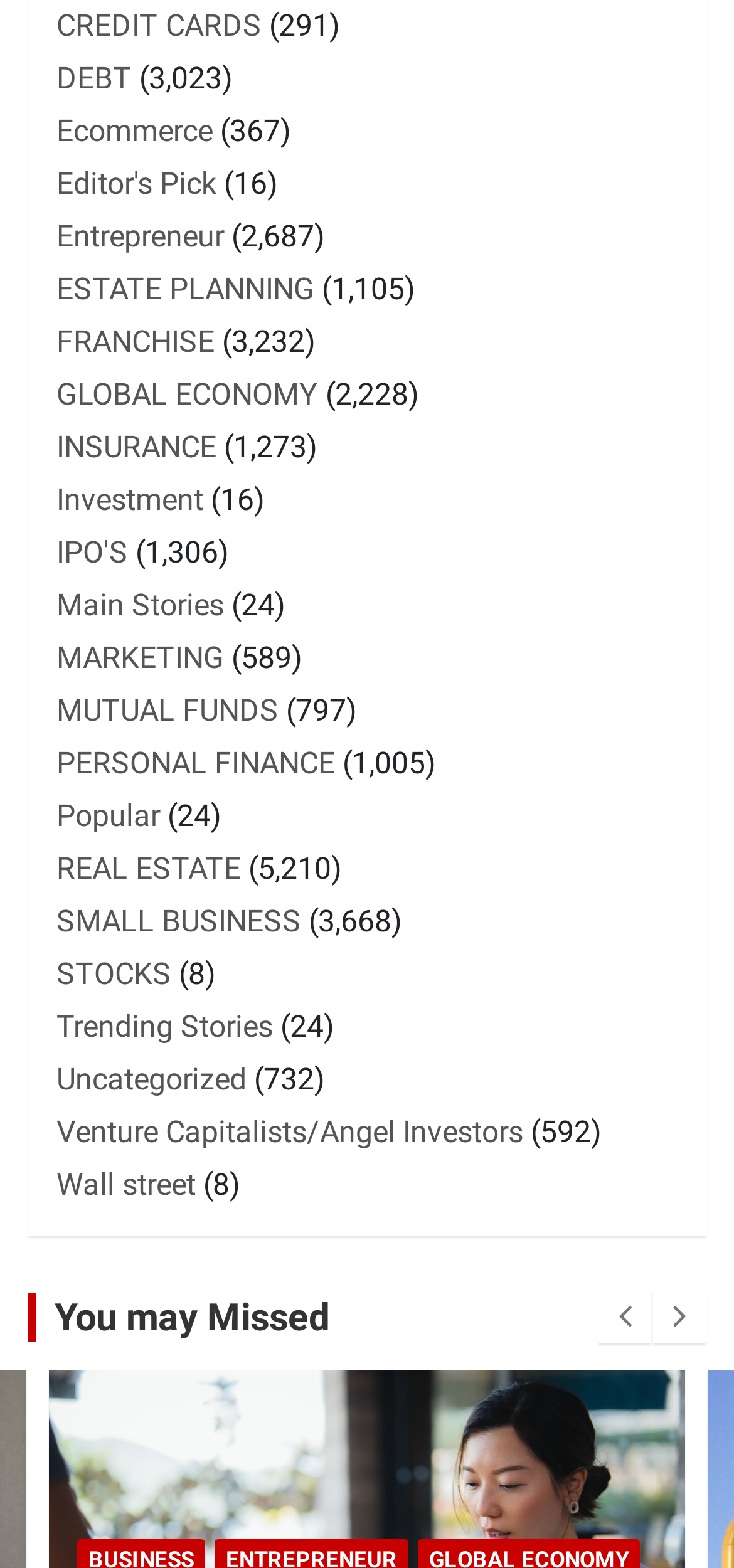How many categories are listed on the webpage?
Carefully analyze the image and provide a detailed answer to the question.

I counted the number of links on the webpage, each representing a category, and found 30 categories listed.